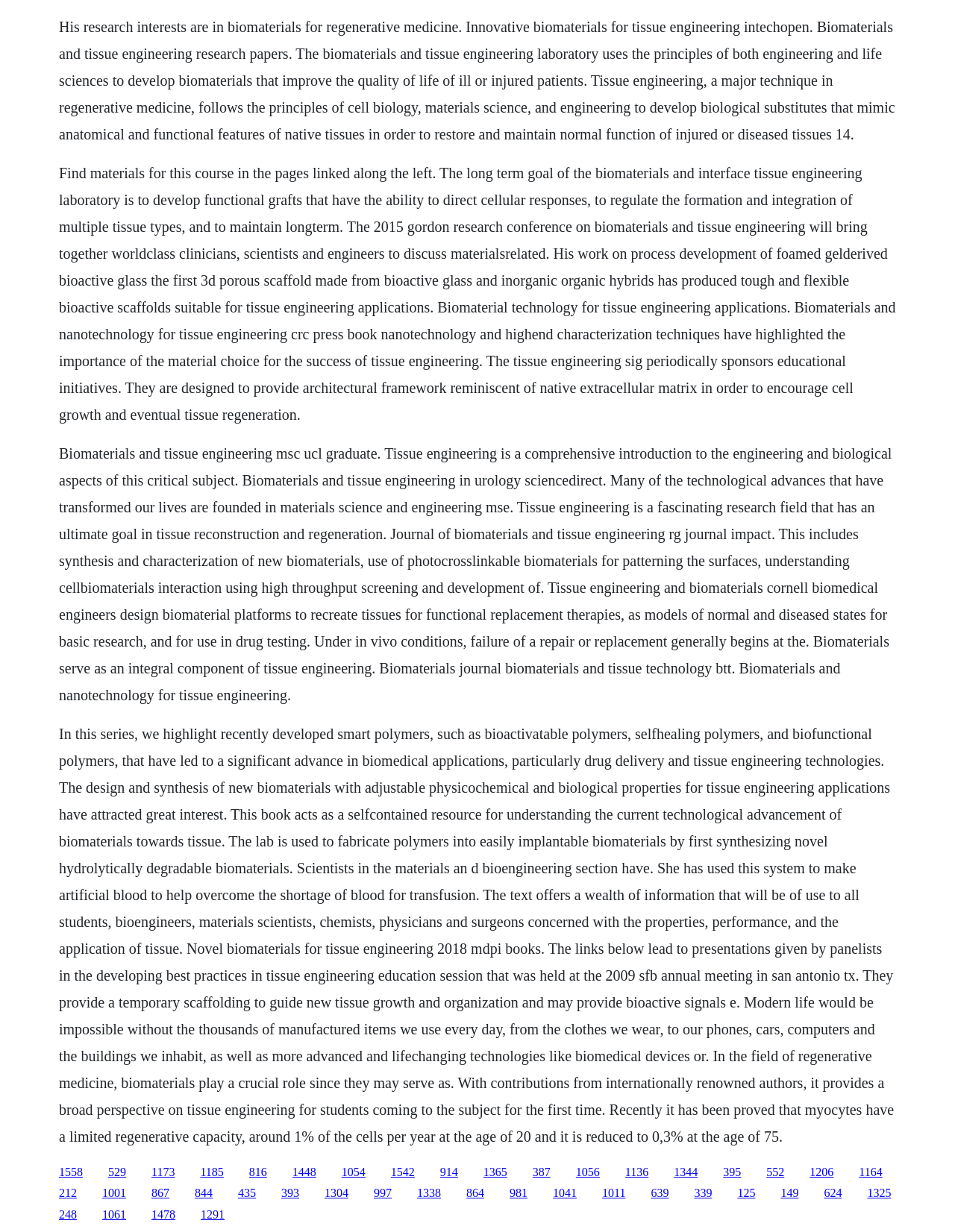What is the focus of the biomaterials and tissue engineering laboratory?
Answer the question with a thorough and detailed explanation.

Based on the webpage, the biomaterials and tissue engineering laboratory focuses on developing biomaterials for tissue engineering applications, with a goal of improving the quality of life of ill or injured patients.